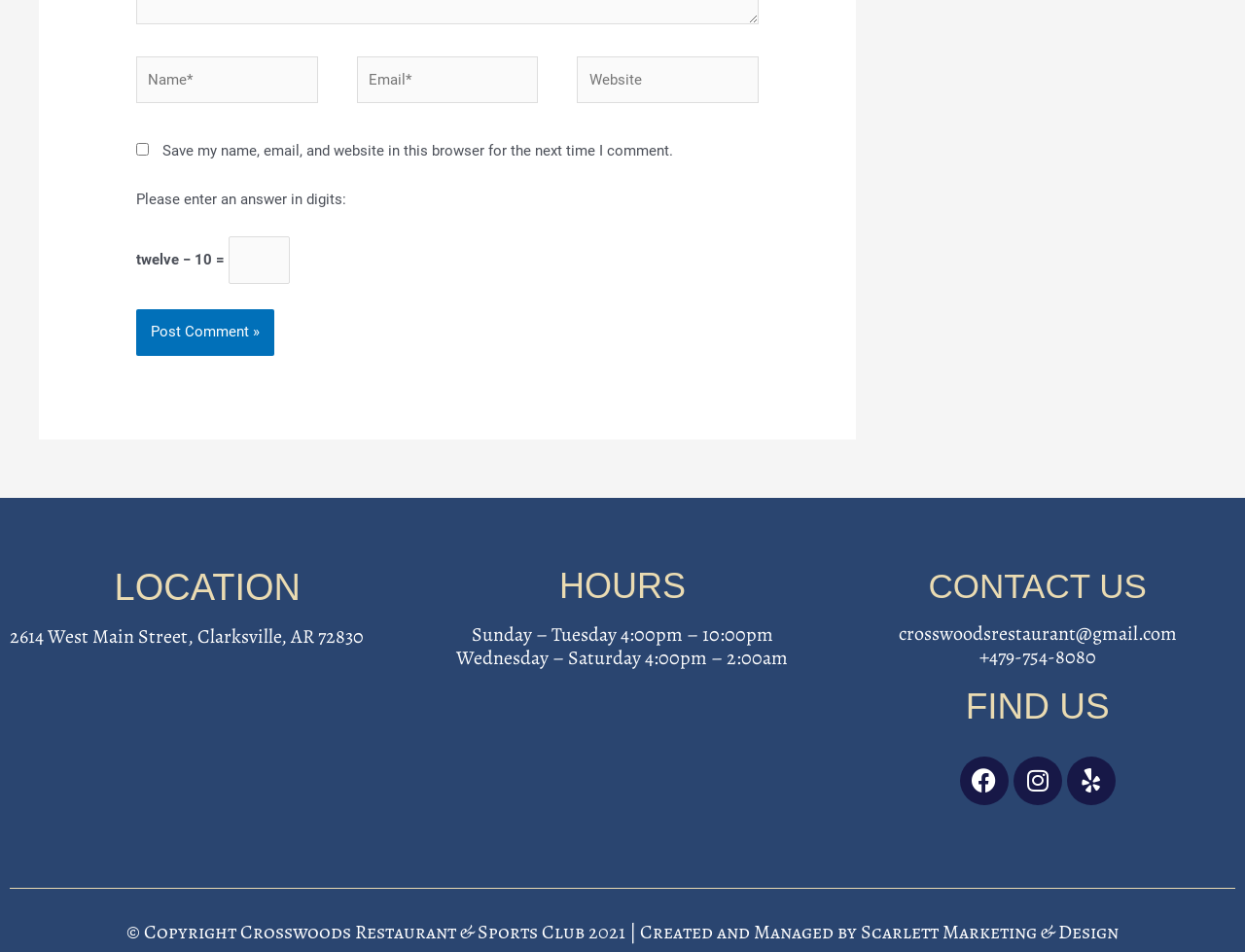Provide the bounding box coordinates for the specified HTML element described in this description: "parent_node: Email* name="email" placeholder="Email*"". The coordinates should be four float numbers ranging from 0 to 1, in the format [left, top, right, bottom].

[0.286, 0.059, 0.432, 0.109]